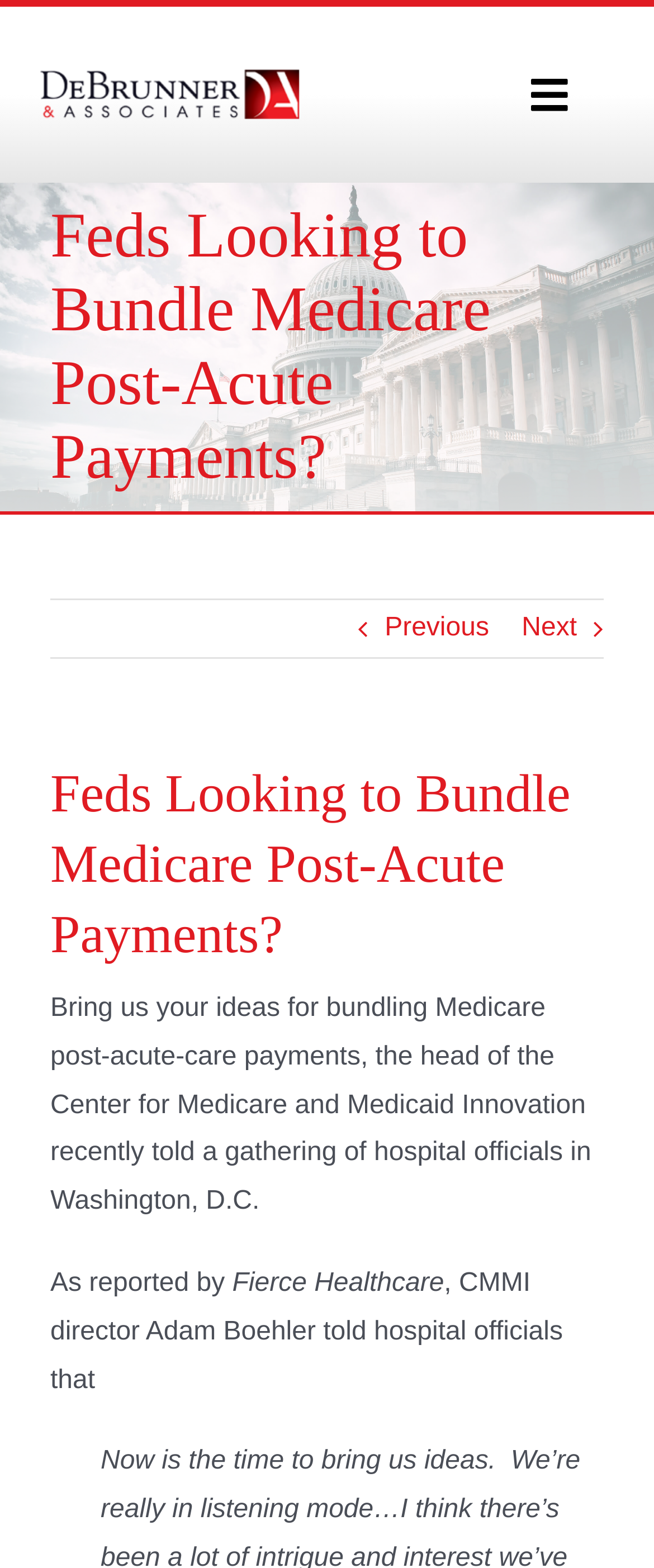Given the content of the image, can you provide a detailed answer to the question?
What is the topic of discussion in the article?

The topic of discussion in the article is Medicare post-acute-care payments, which is evident from the heading 'Feds Looking to Bundle Medicare Post-Acute Payments?' and the subsequent text that discusses the idea of bundling Medicare post-acute-care payments.